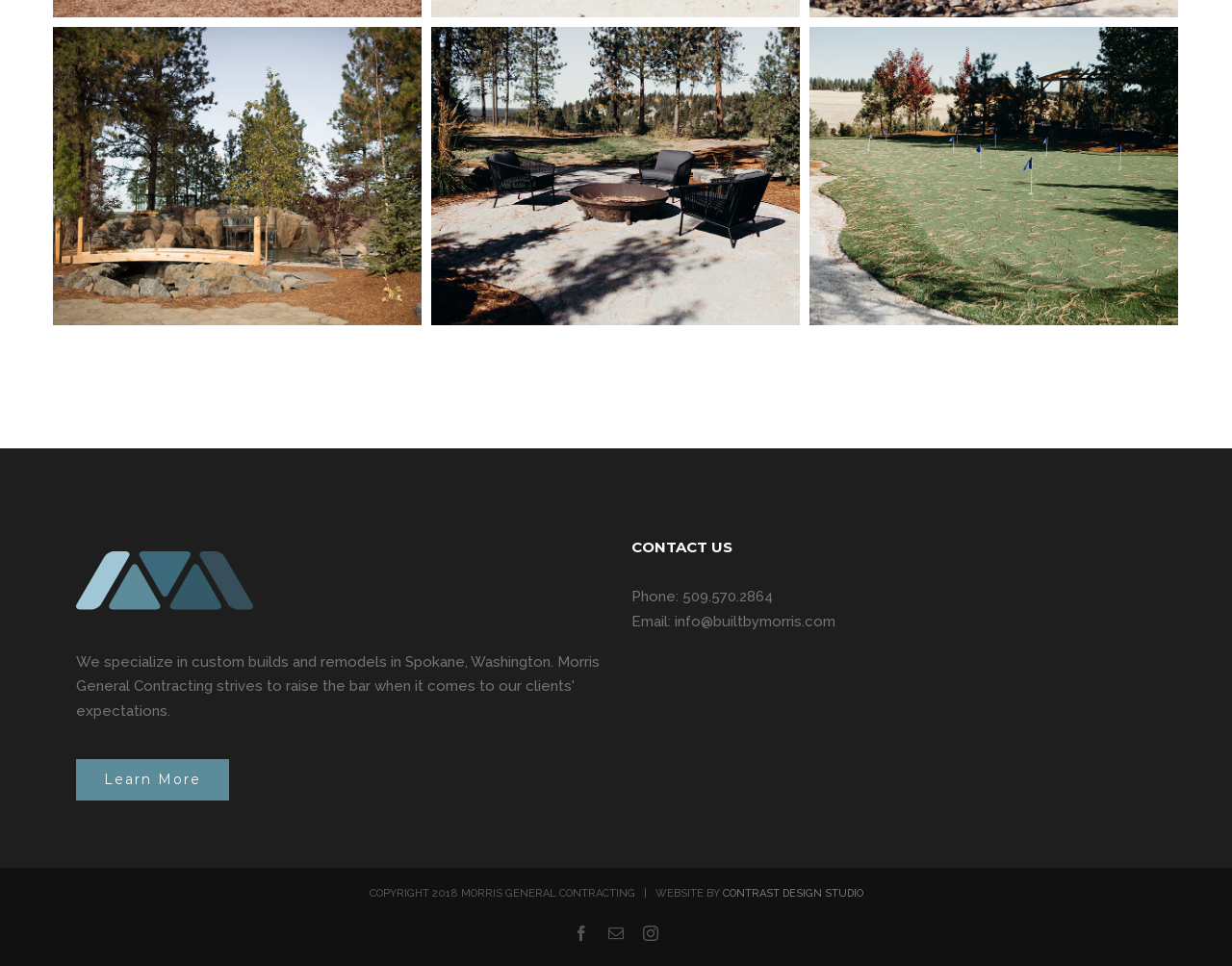What is the email address of Morris General Contracting?
Your answer should be a single word or phrase derived from the screenshot.

info@builtbymorris.com